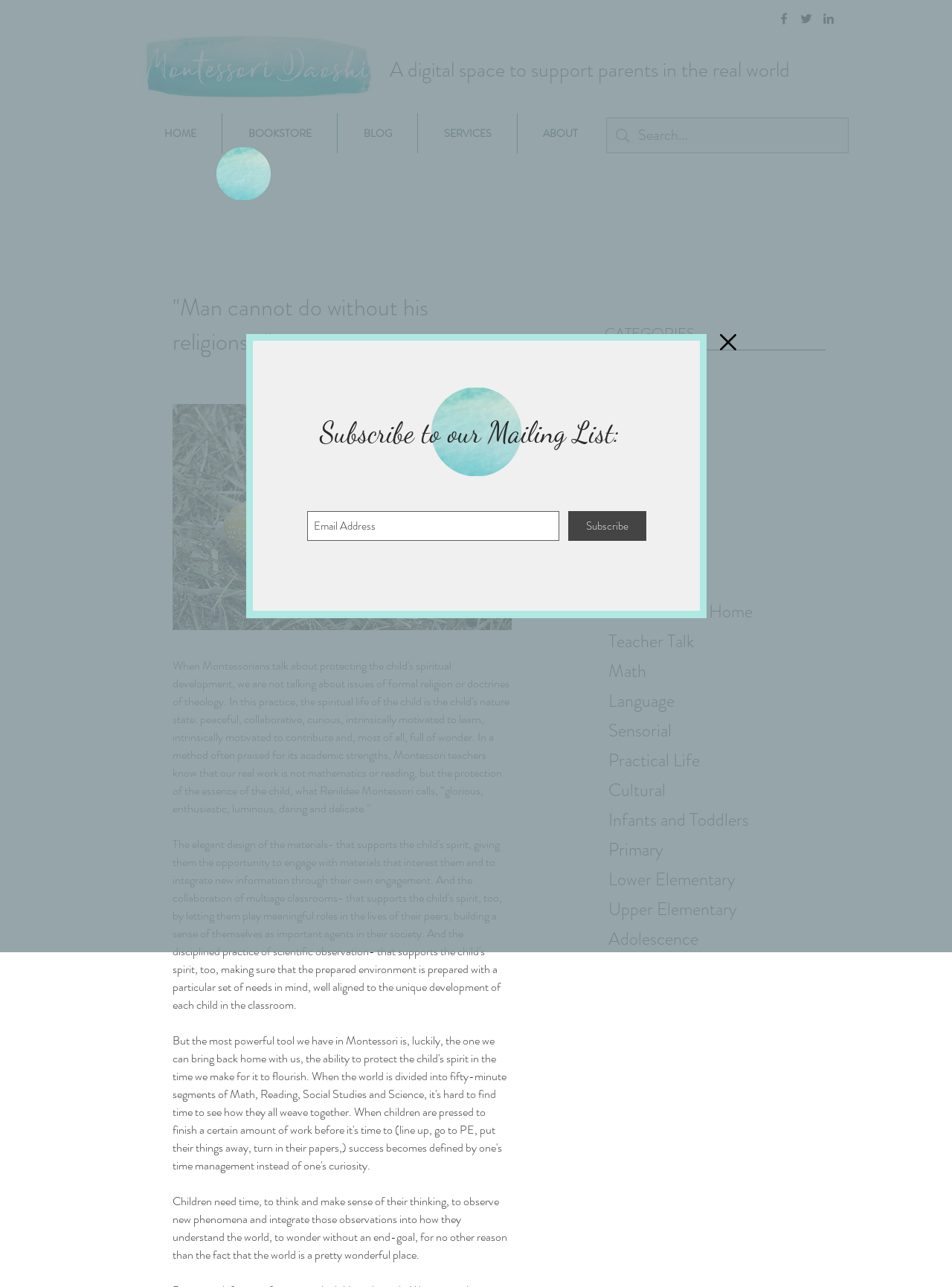Determine the bounding box for the UI element as described: "BOOKSTORE". The coordinates should be represented as four float numbers between 0 and 1, formatted as [left, top, right, bottom].

[0.234, 0.088, 0.354, 0.119]